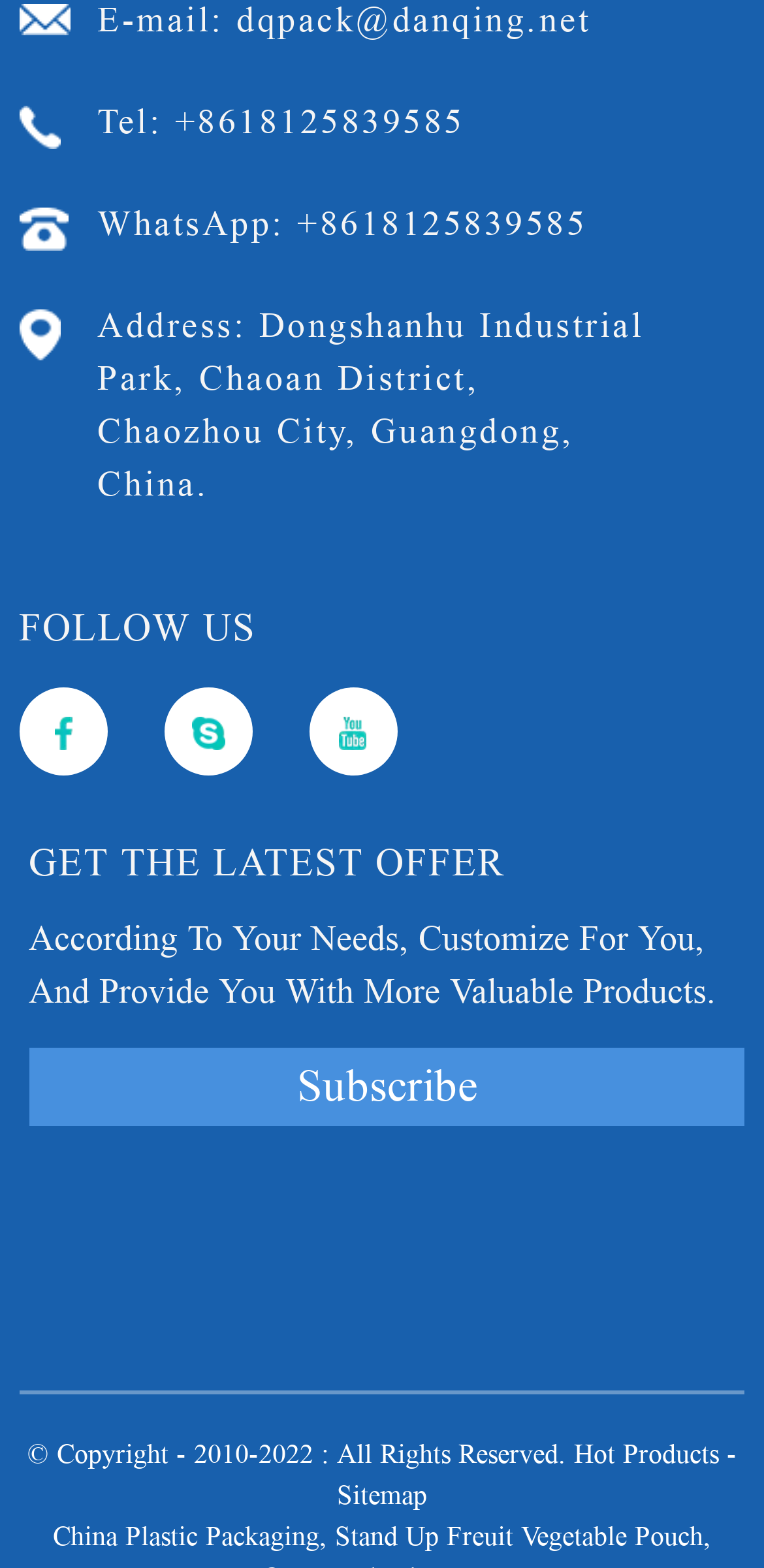Using the element description: "Stand Up Freuit Vegetable Pouch", determine the bounding box coordinates for the specified UI element. The coordinates should be four float numbers between 0 and 1, [left, top, right, bottom].

[0.438, 0.969, 0.921, 0.989]